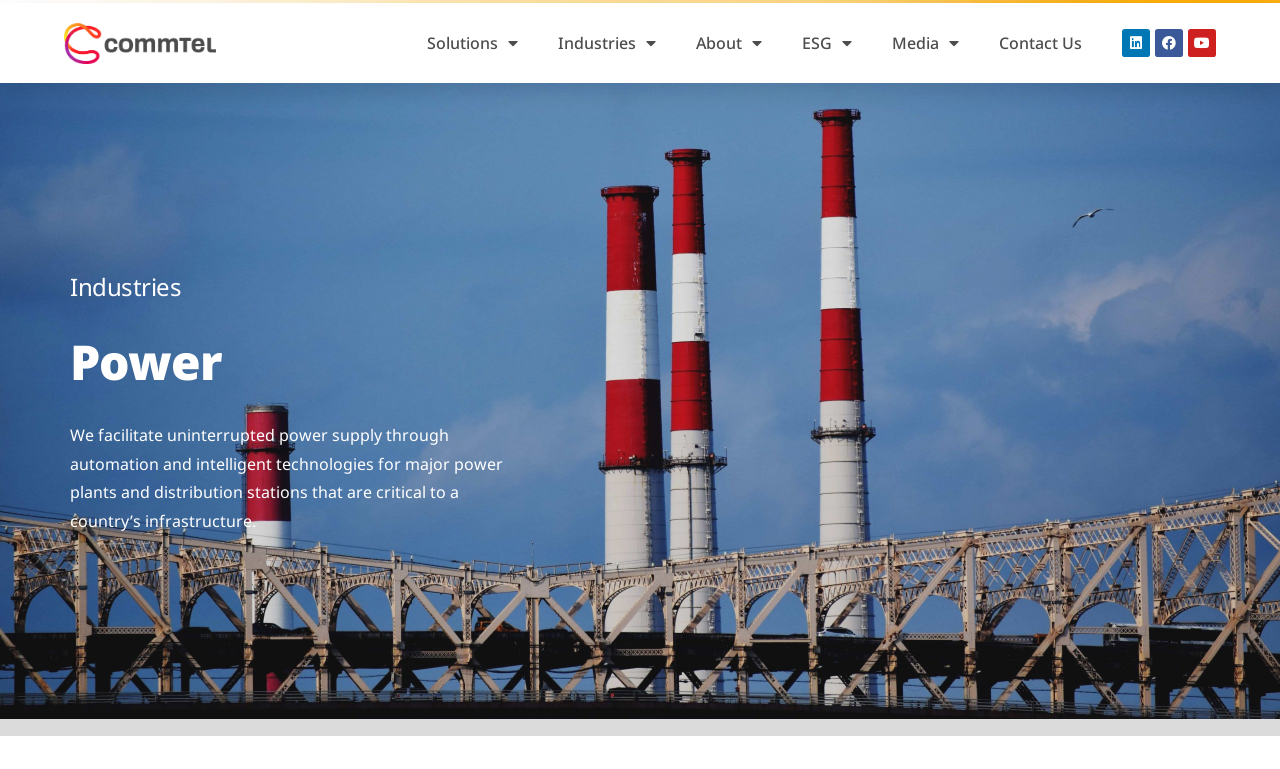Generate a comprehensive description of the webpage content.

The webpage is about Power and its related services, as indicated by the title "Power – Commtel". At the top, there is a navigation menu with seven links: "Solutions", "Industries", "About", "ESG", "Media", "Contact Us", and social media links to LinkedIn, Facebook, and Youtube. These links are positioned horizontally, with "Solutions" on the left and "Contact Us" on the right.

Below the navigation menu, there are two headings: "Industries" and "Power". The "Power" heading is positioned below the "Industries" heading. Under the "Power" heading, there is a paragraph of text that describes how Commtel facilitates uninterrupted power supply through automation and intelligent technologies for major power plants and distribution stations. This text is positioned in the top-left section of the page.